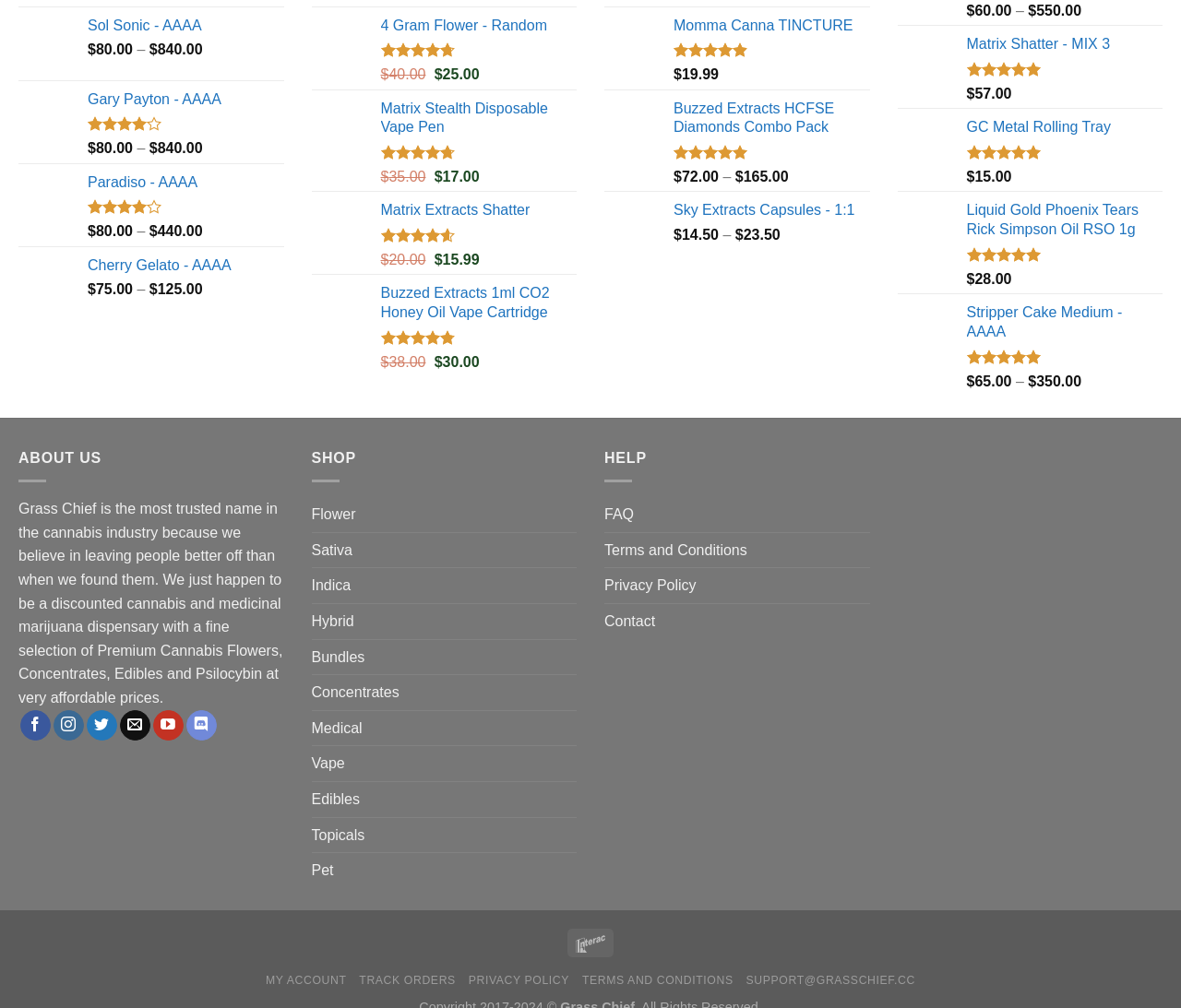Using the details from the image, please elaborate on the following question: What is the current price of Cherry Gelato?

I found the current price of Cherry Gelato by looking at the StaticText element with the text '125.00' which is located near the link element with the text 'Cherry Gelato - AAAA'.